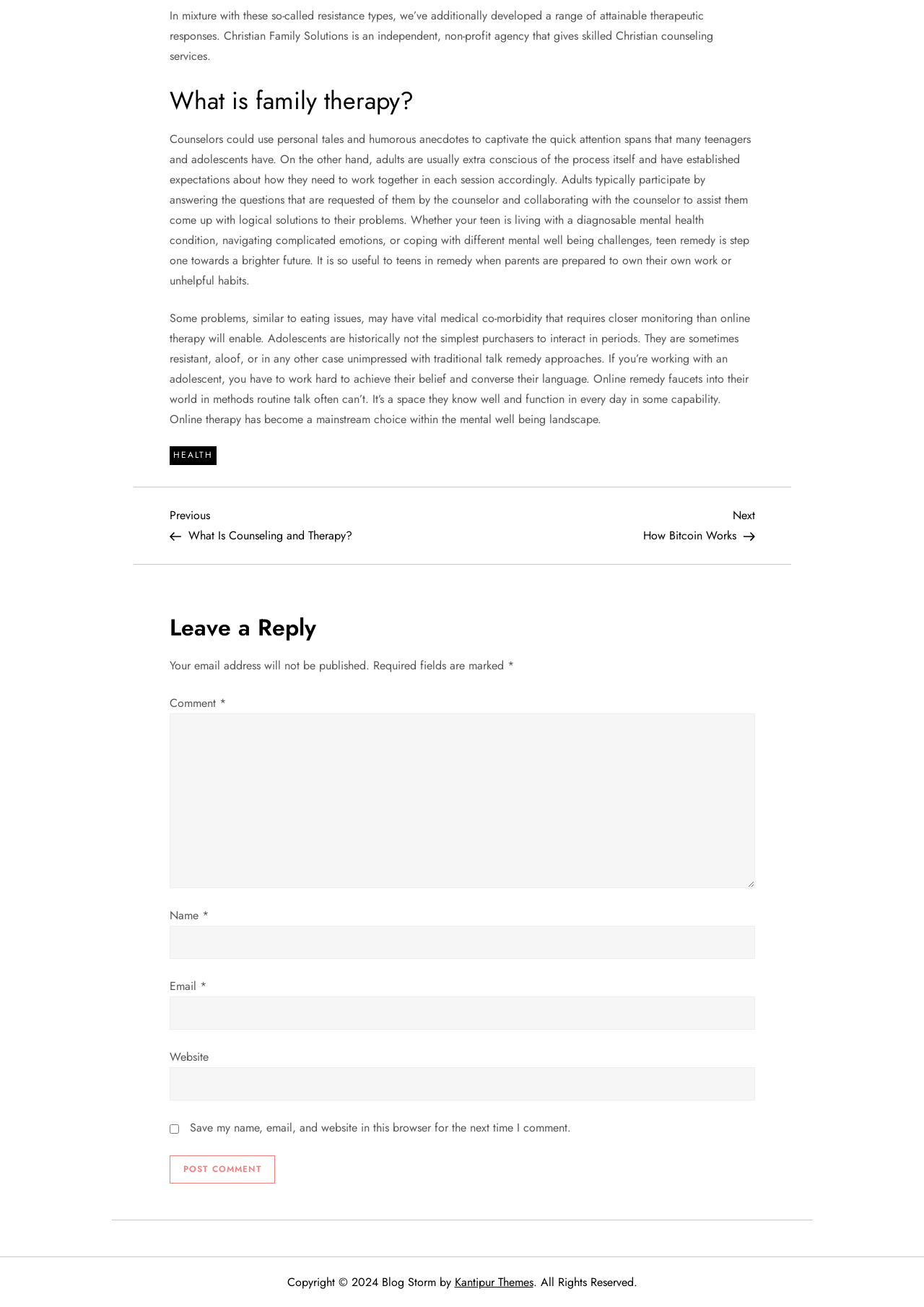Locate the bounding box coordinates of the element you need to click to accomplish the task described by this instruction: "Click the 'Previous Post' link".

[0.183, 0.387, 0.5, 0.416]